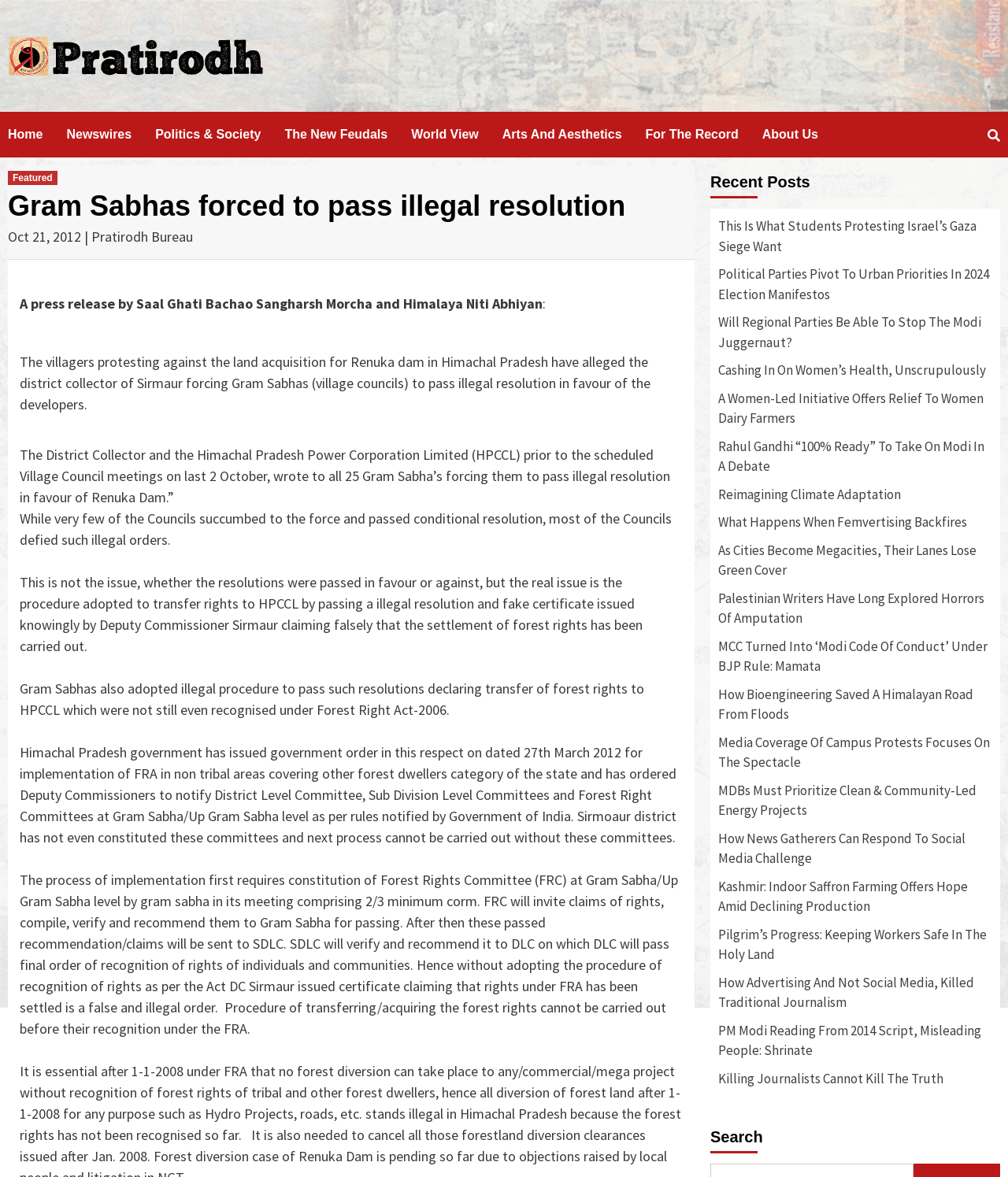Bounding box coordinates should be provided in the format (top-left x, top-left y, bottom-right x, bottom-right y) with all values between 0 and 1. Identify the bounding box for this UI element: For The Record

[0.64, 0.095, 0.756, 0.134]